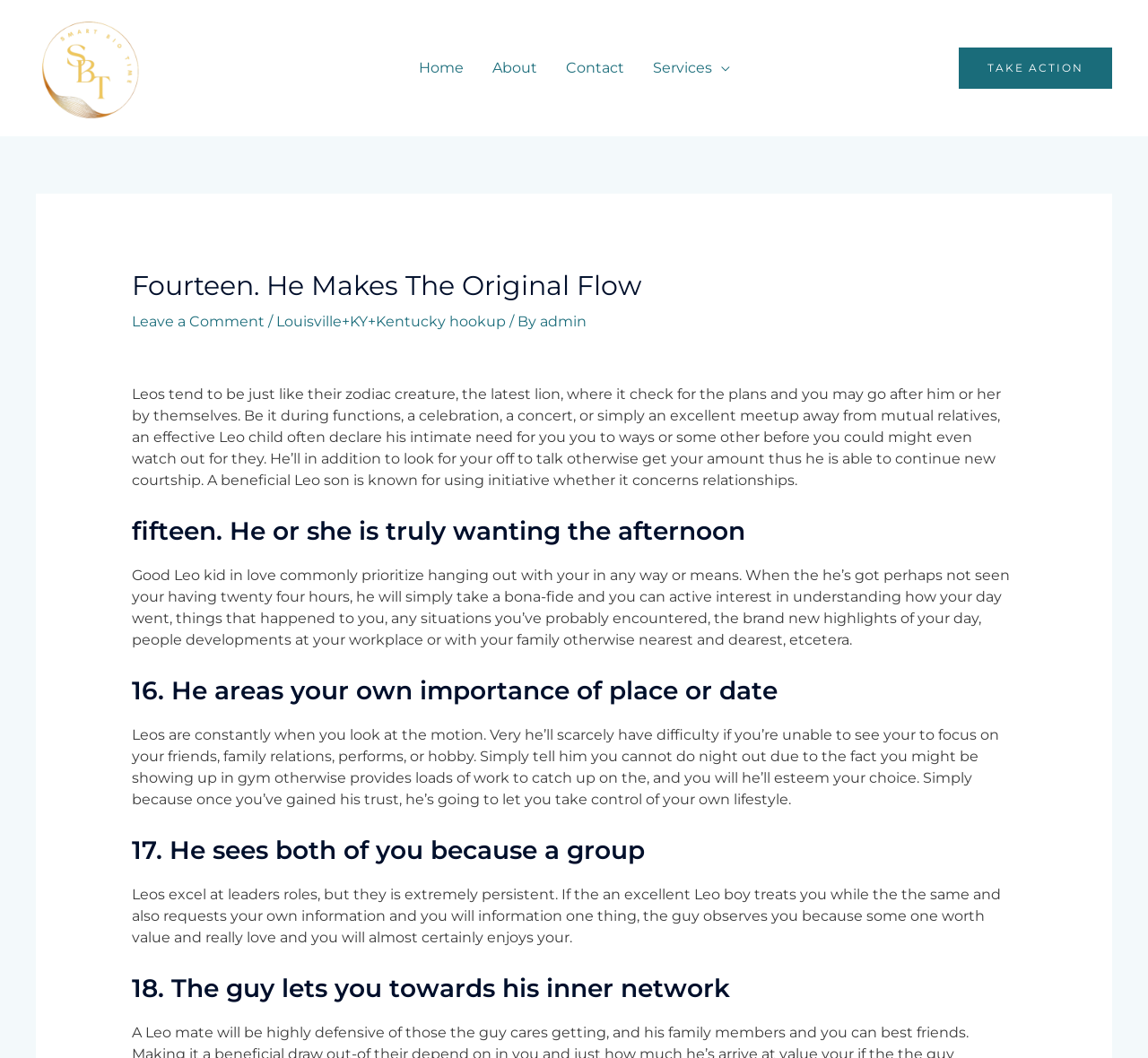Identify and provide the bounding box coordinates of the UI element described: "Take Action". The coordinates should be formatted as [left, top, right, bottom], with each number being a float between 0 and 1.

[0.835, 0.045, 0.969, 0.084]